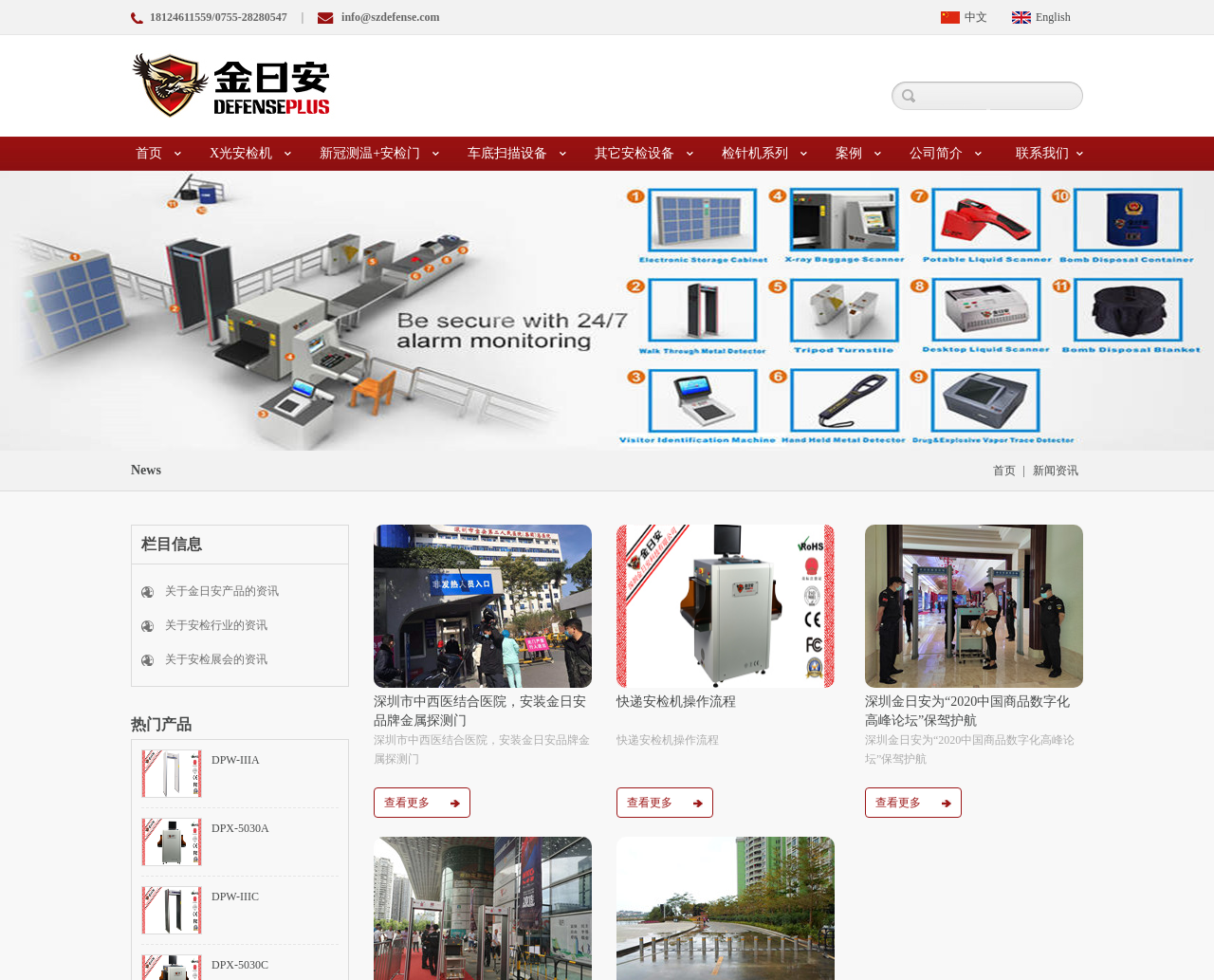How many product categories are listed on the webpage?
Using the image, respond with a single word or phrase.

7